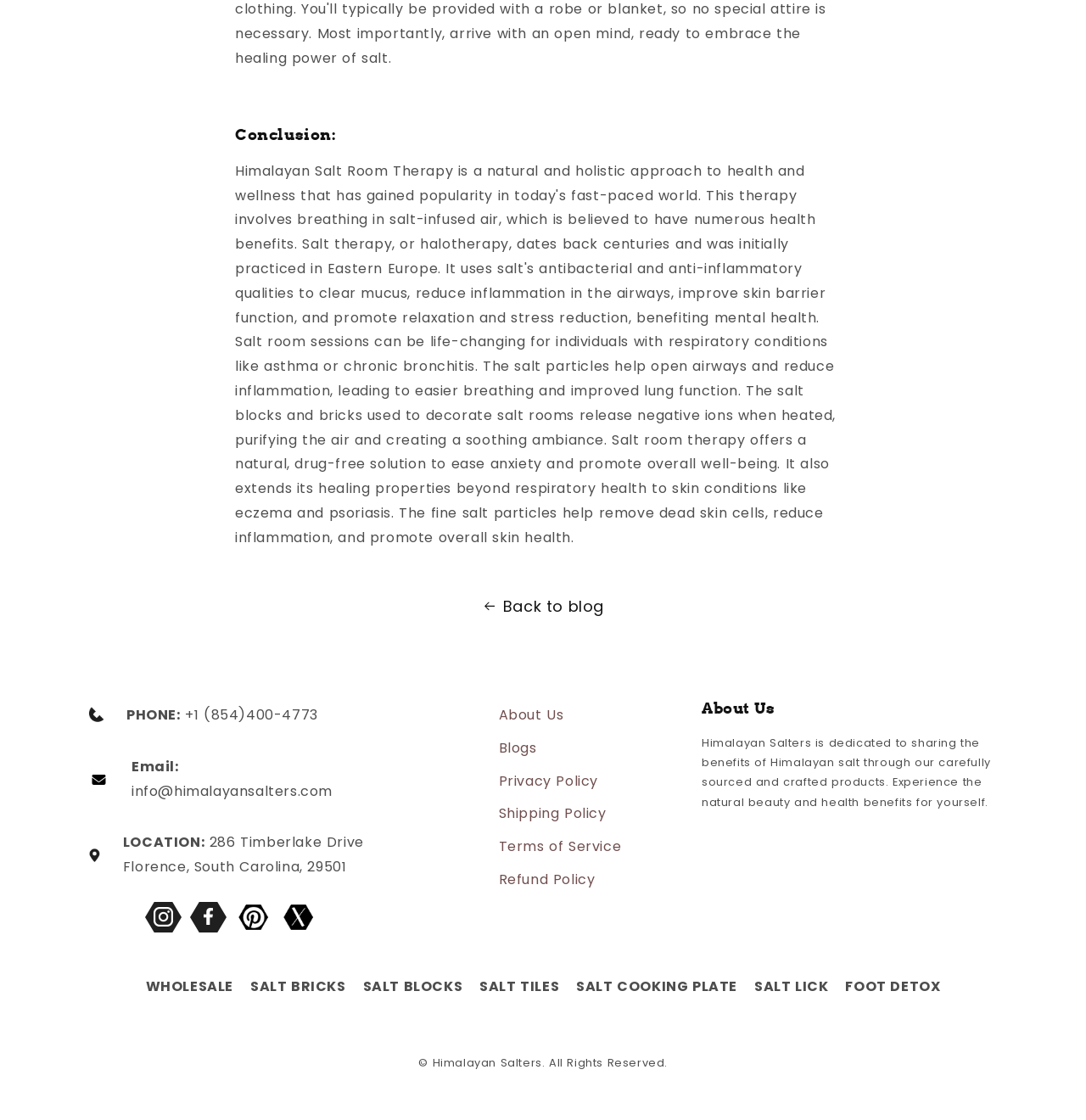Using the information from the screenshot, answer the following question thoroughly:
What is the purpose of Himalayan Salters?

The purpose of Himalayan Salters can be inferred from the 'About Us' section, where it is stated that 'Himalayan Salters is dedicated to sharing the benefits of Himalayan salt through our carefully sourced and crafted products'.